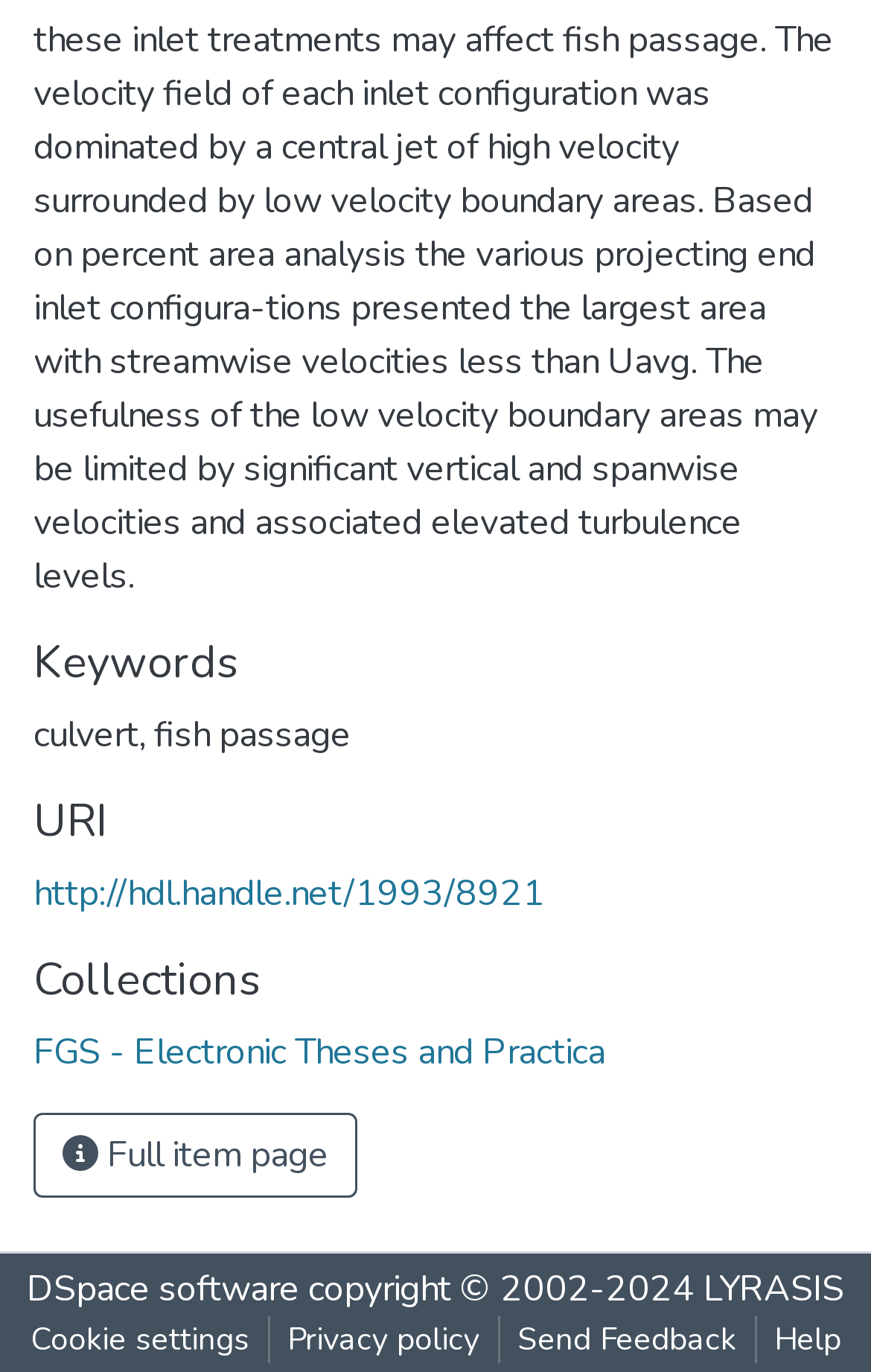Determine the bounding box coordinates of the element's region needed to click to follow the instruction: "Click the Help link". Provide these coordinates as four float numbers between 0 and 1, formatted as [left, top, right, bottom].

None